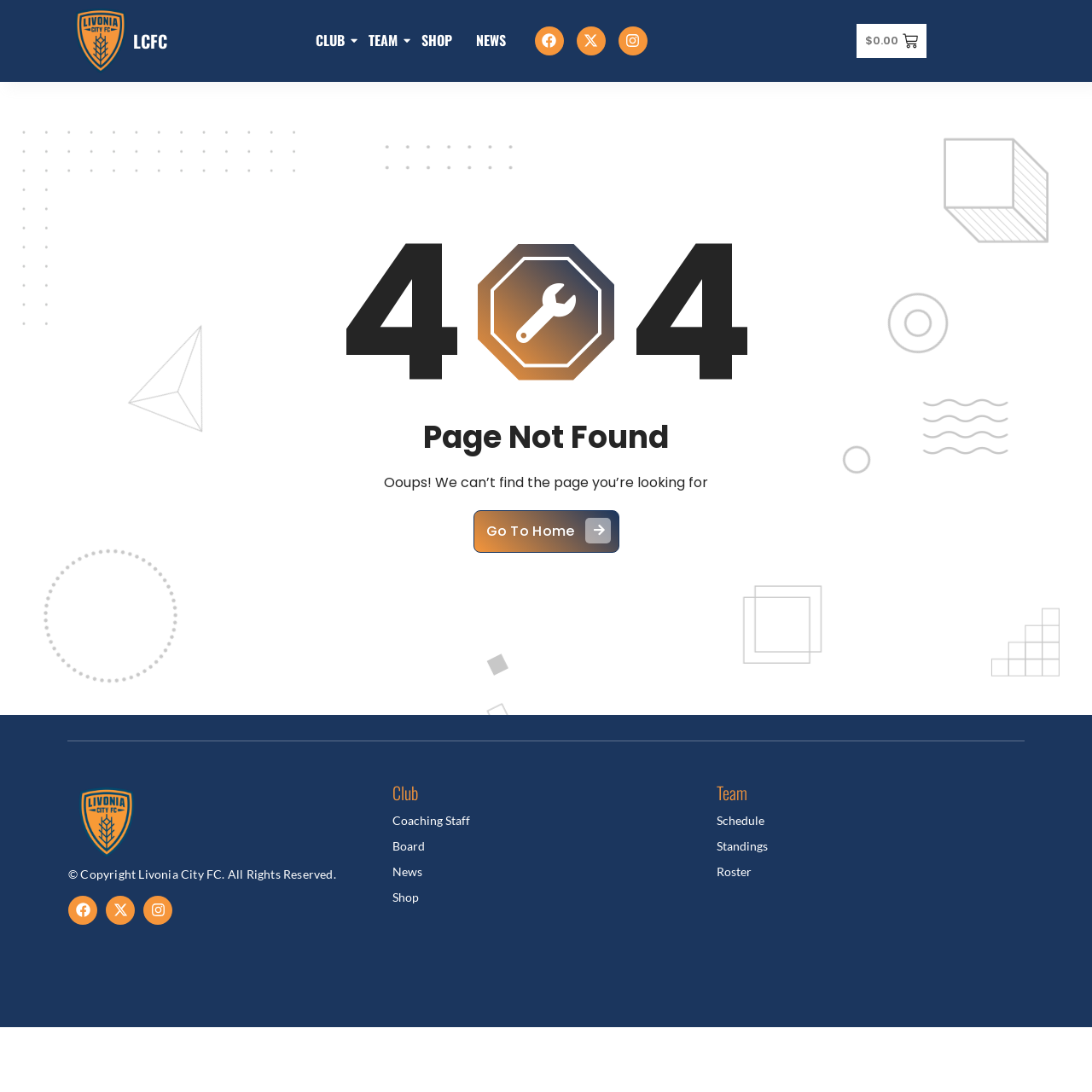Please find the bounding box coordinates of the element that needs to be clicked to perform the following instruction: "Go to the CLUB page". The bounding box coordinates should be four float numbers between 0 and 1, represented as [left, top, right, bottom].

[0.286, 0.019, 0.318, 0.056]